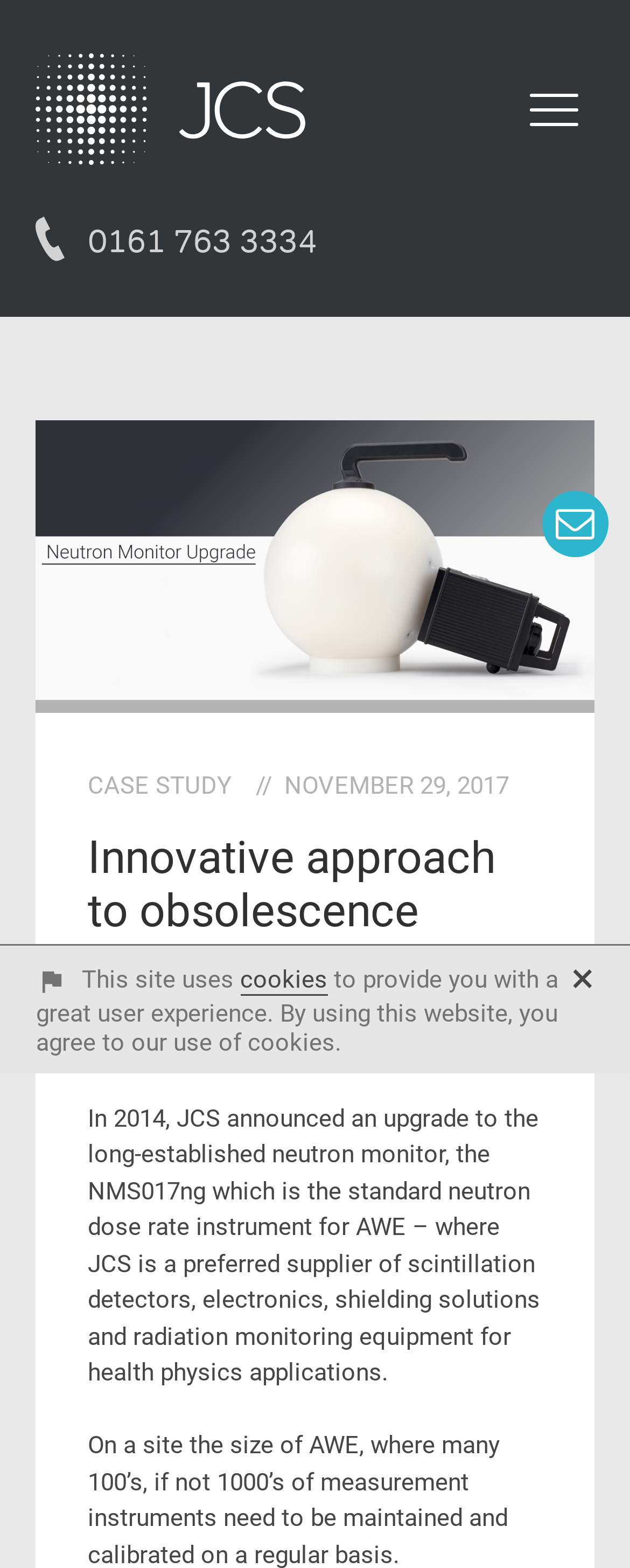Give a one-word or short-phrase answer to the following question: 
What is the name of the neutron monitor mentioned in the text?

NMS017ng